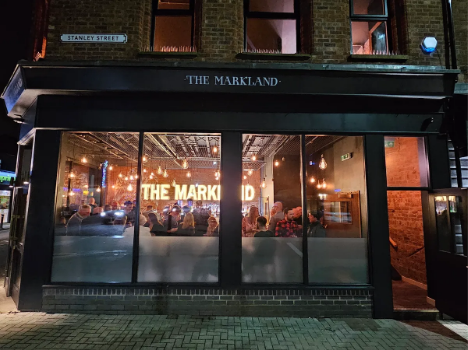What is the atmosphere inside the establishment?
Provide a detailed and well-explained answer to the question.

The atmosphere inside the establishment is welcoming, which is created by the warm lighting and lively decor, as described in the caption.